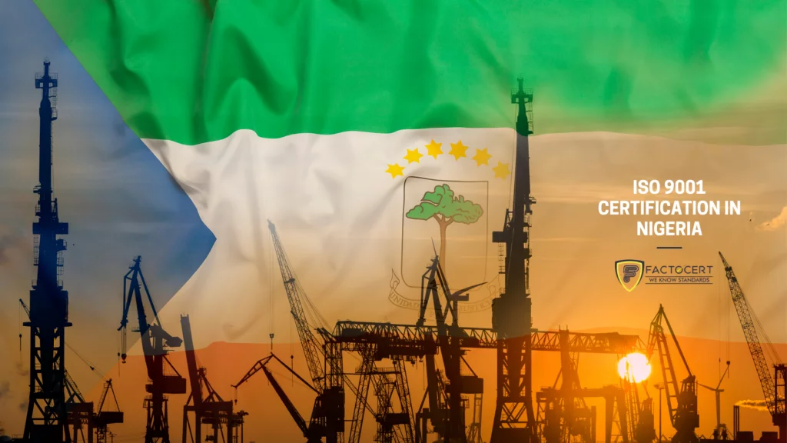Reply to the question below using a single word or brief phrase:
What is the name of the consultancy featured in the image?

Factocert